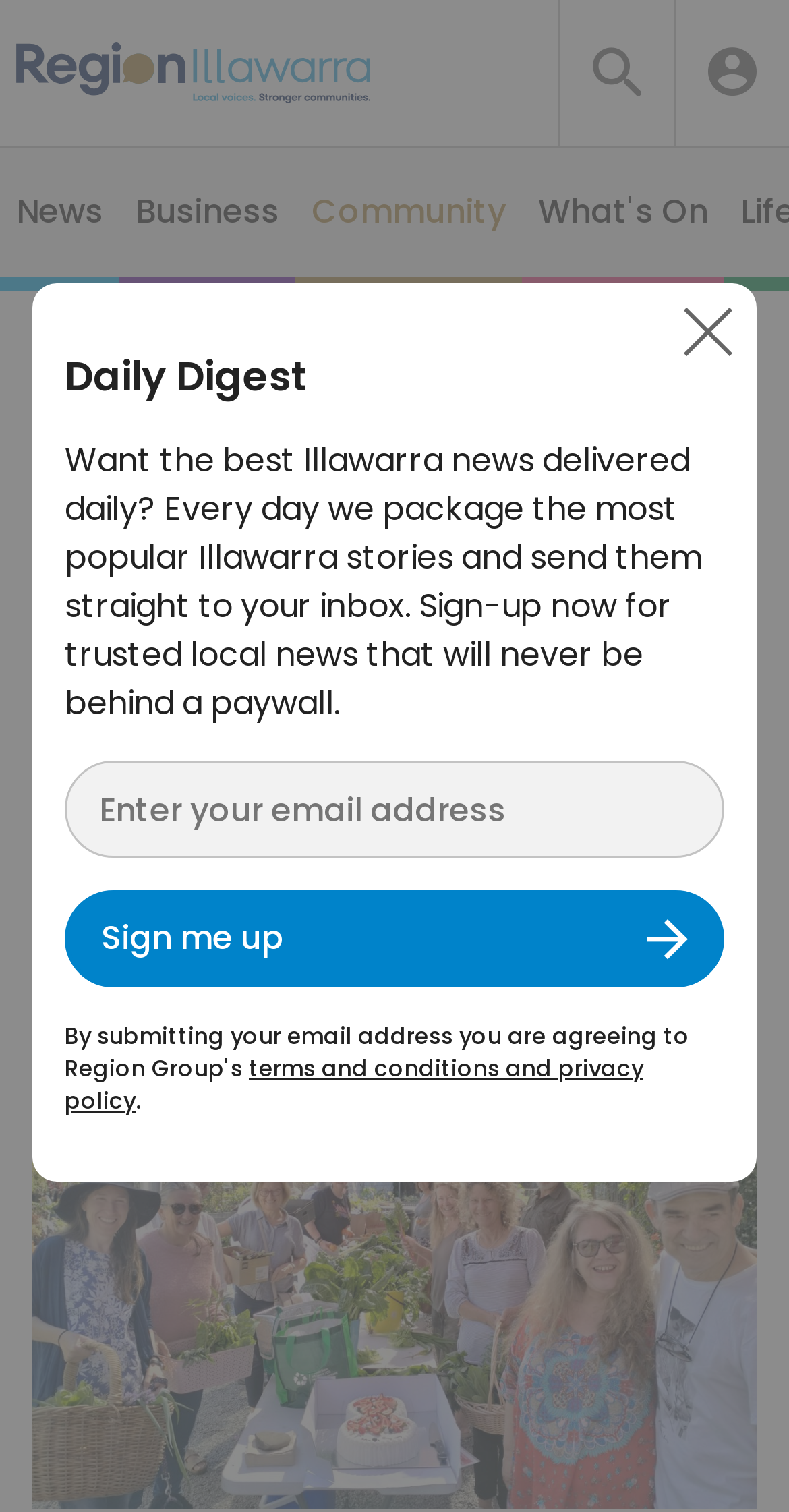What is the author of the main article?
Give a one-word or short-phrase answer derived from the screenshot.

Kellie O'Brien